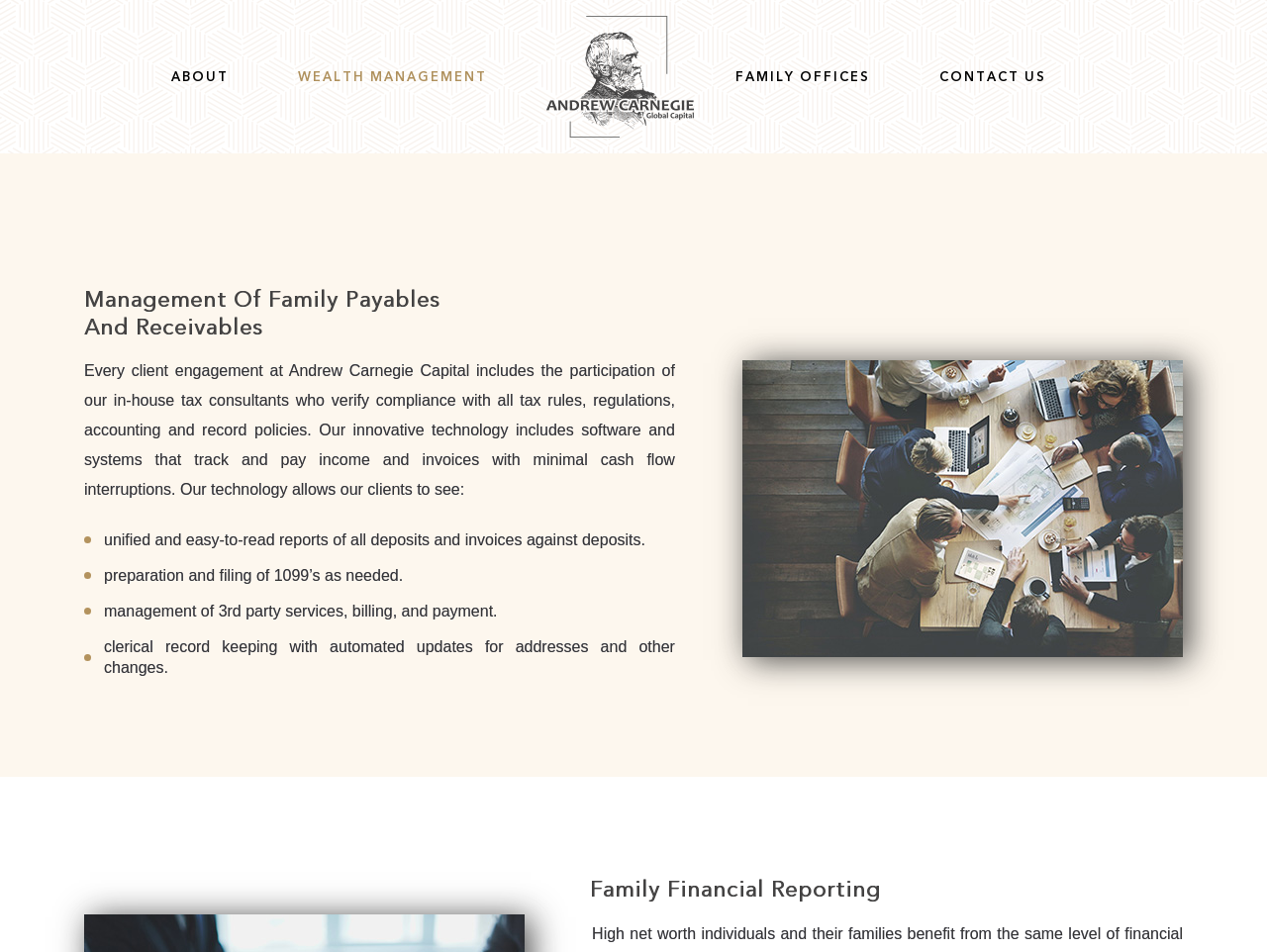What is the purpose of the 'Family Financial Reporting' section?
Analyze the image and deliver a detailed answer to the question.

The heading 'Family Financial Reporting' is located at the bottom of the webpage with a bounding box of [0.466, 0.921, 0.934, 0.95], but the purpose of this section is not explicitly stated on the webpage.